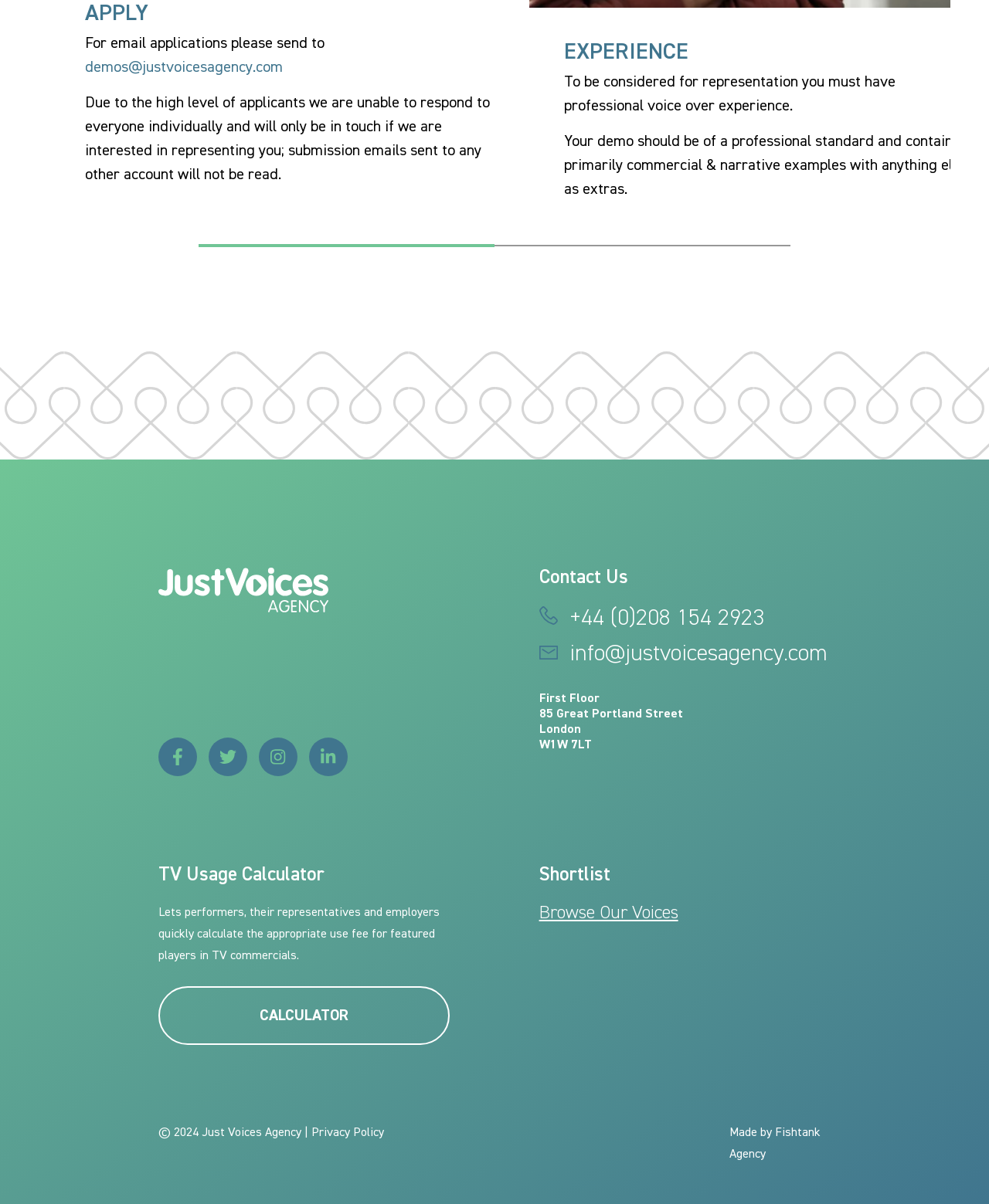What is the email address for sending email applications?
Carefully analyze the image and provide a detailed answer to the question.

I found the email address by looking at the StaticText element with the OCR text 'For email applications please send to' and the link element next to it, which contains the email address 'demos@justvoicesagency.com'.